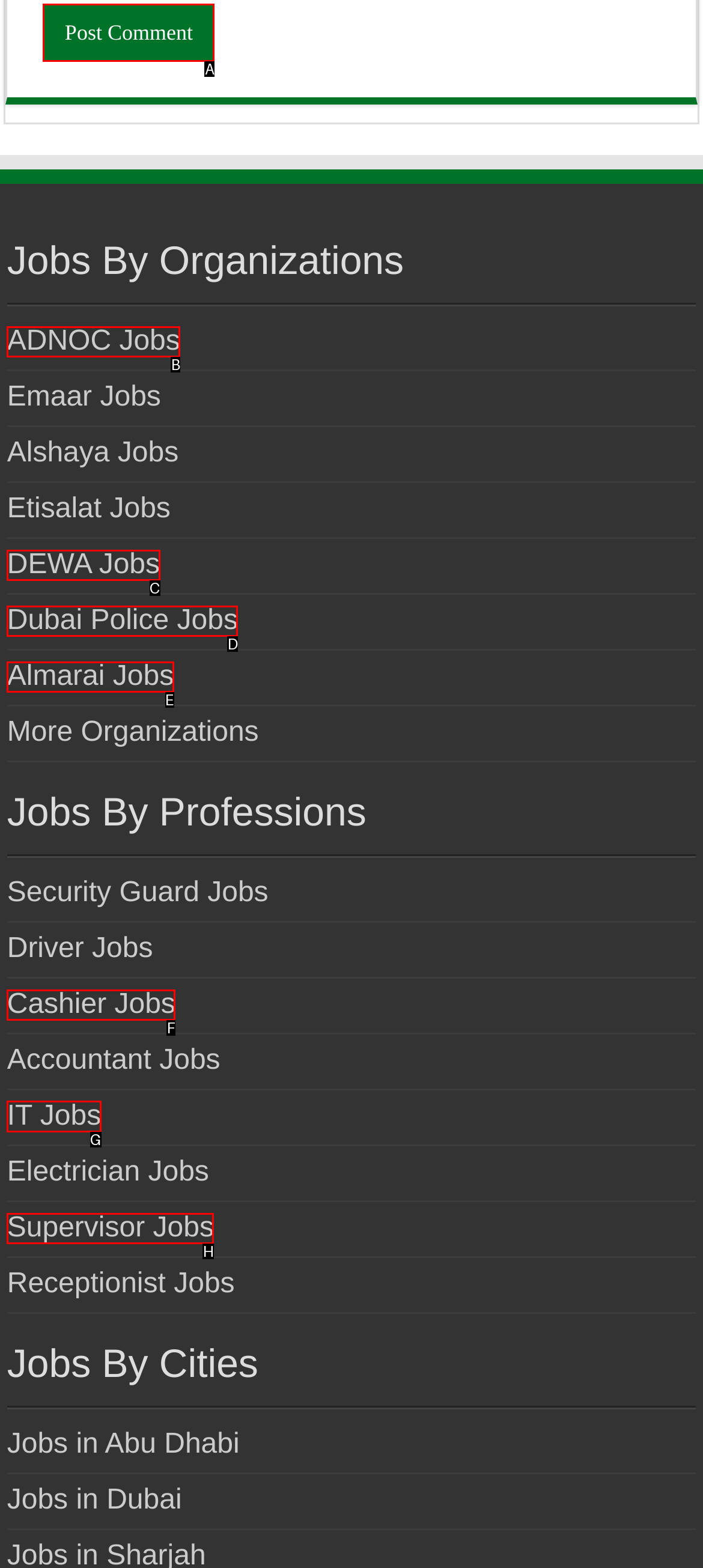Which option should I select to accomplish the task: Browse IT Jobs? Respond with the corresponding letter from the given choices.

G